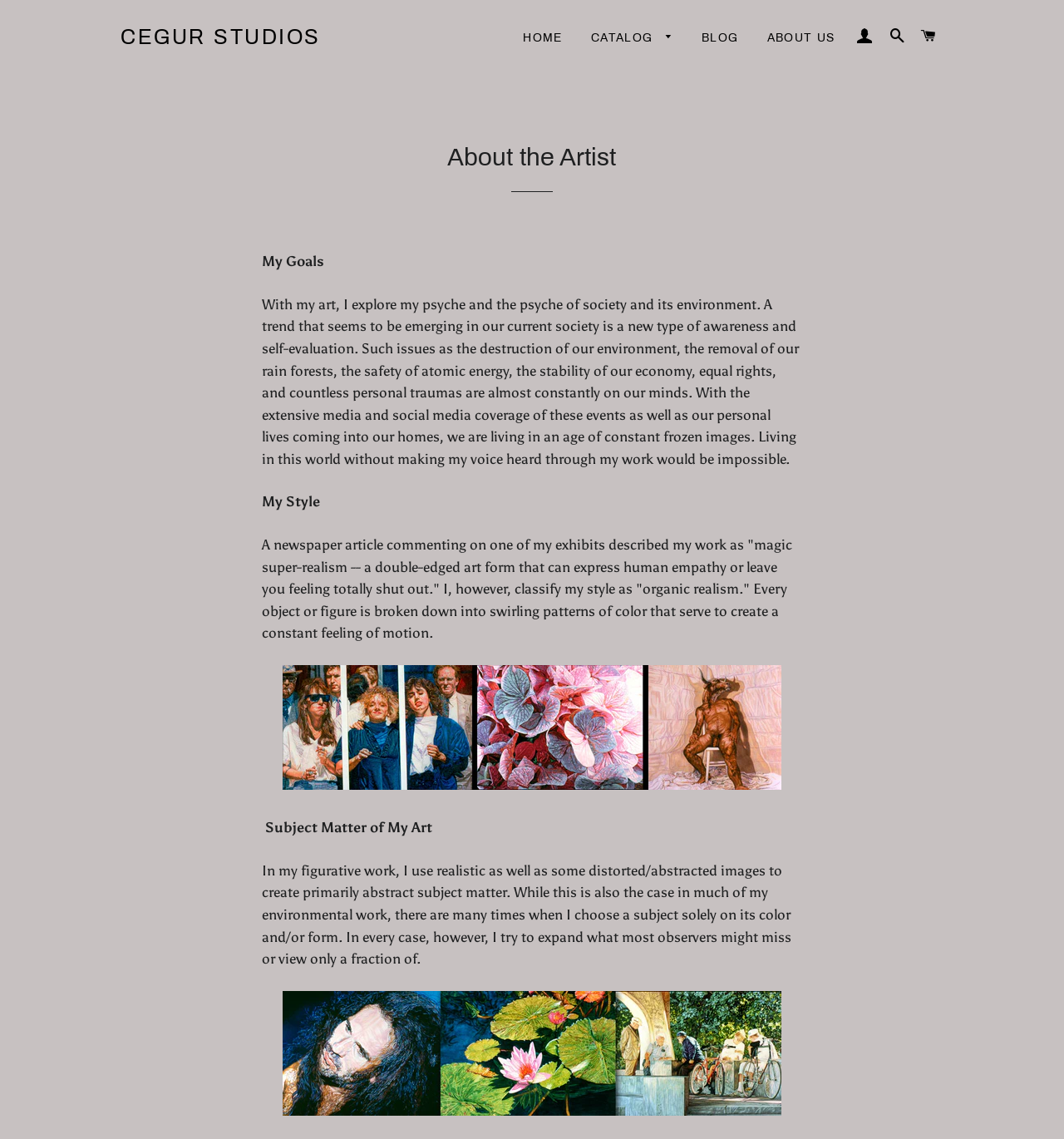Based on the element description, predict the bounding box coordinates (top-left x, top-left y, bottom-right x, bottom-right y) for the UI element in the screenshot: Blog

[0.648, 0.015, 0.706, 0.052]